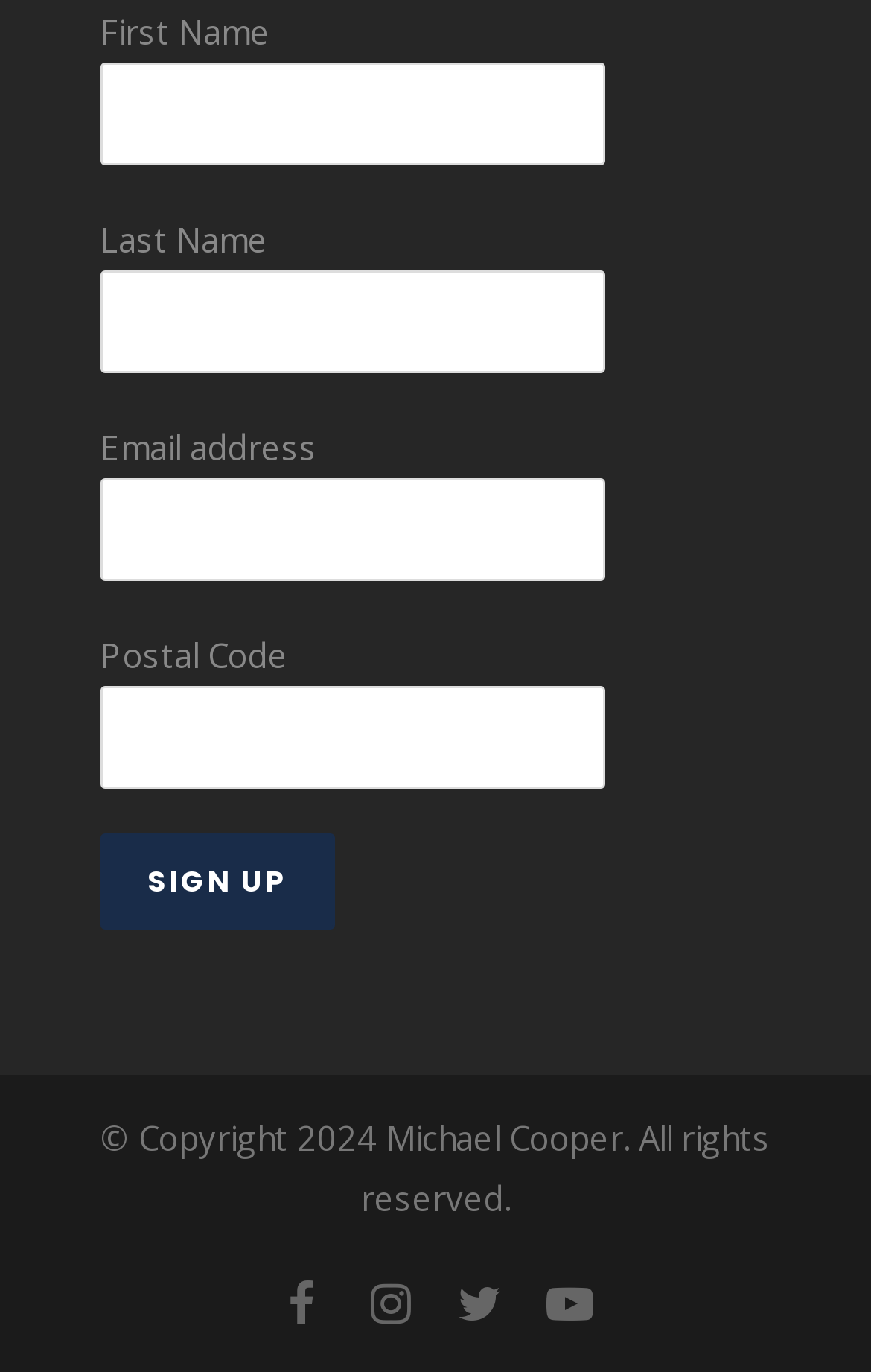What is the required information for sign up?
Based on the screenshot, provide a one-word or short-phrase response.

Four fields